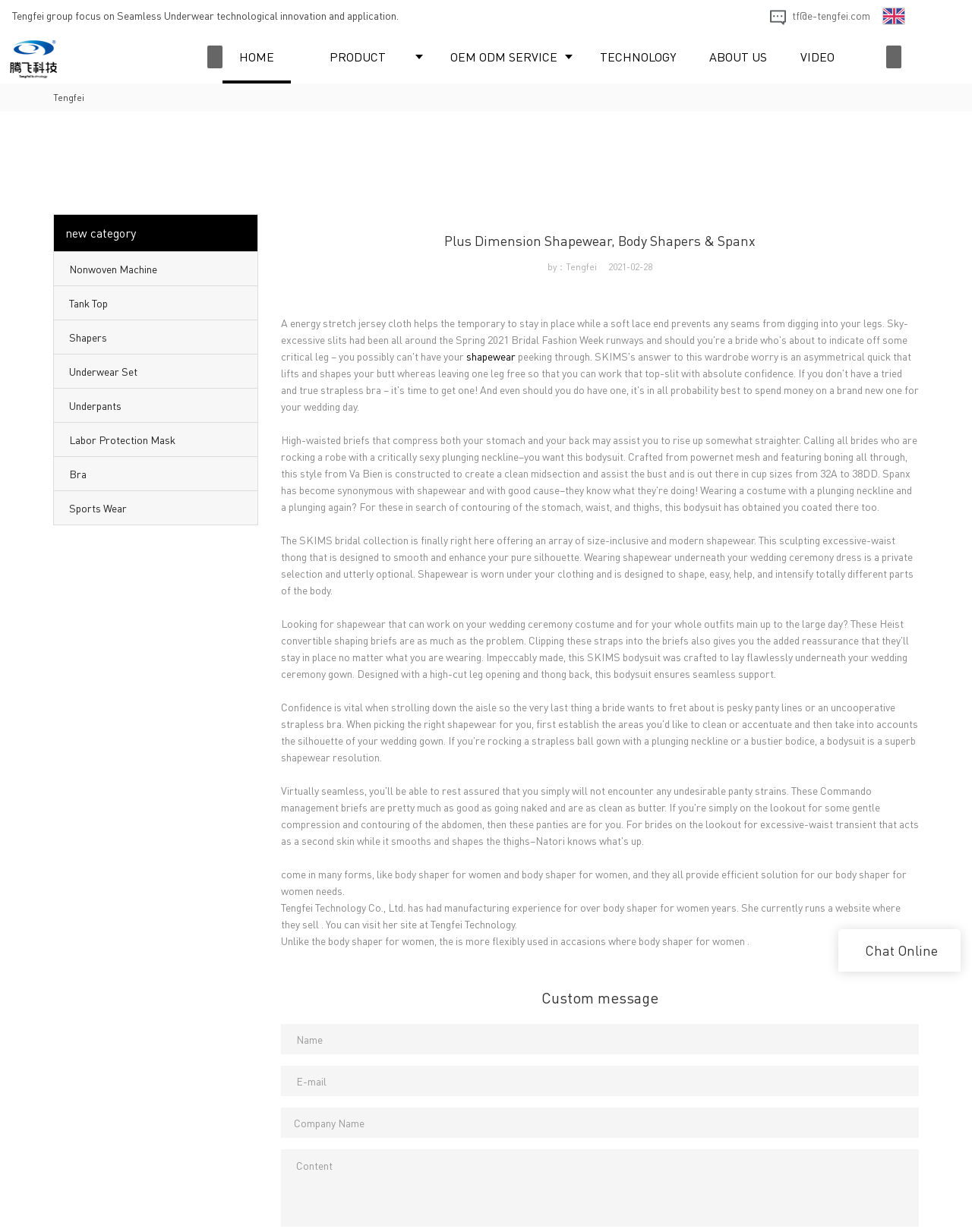Based on the element description shapewear, identify the bounding box coordinates for the UI element. The coordinates should be in the format (top-left x, top-left y, bottom-right x, bottom-right y) and within the 0 to 1 range.

[0.48, 0.283, 0.53, 0.294]